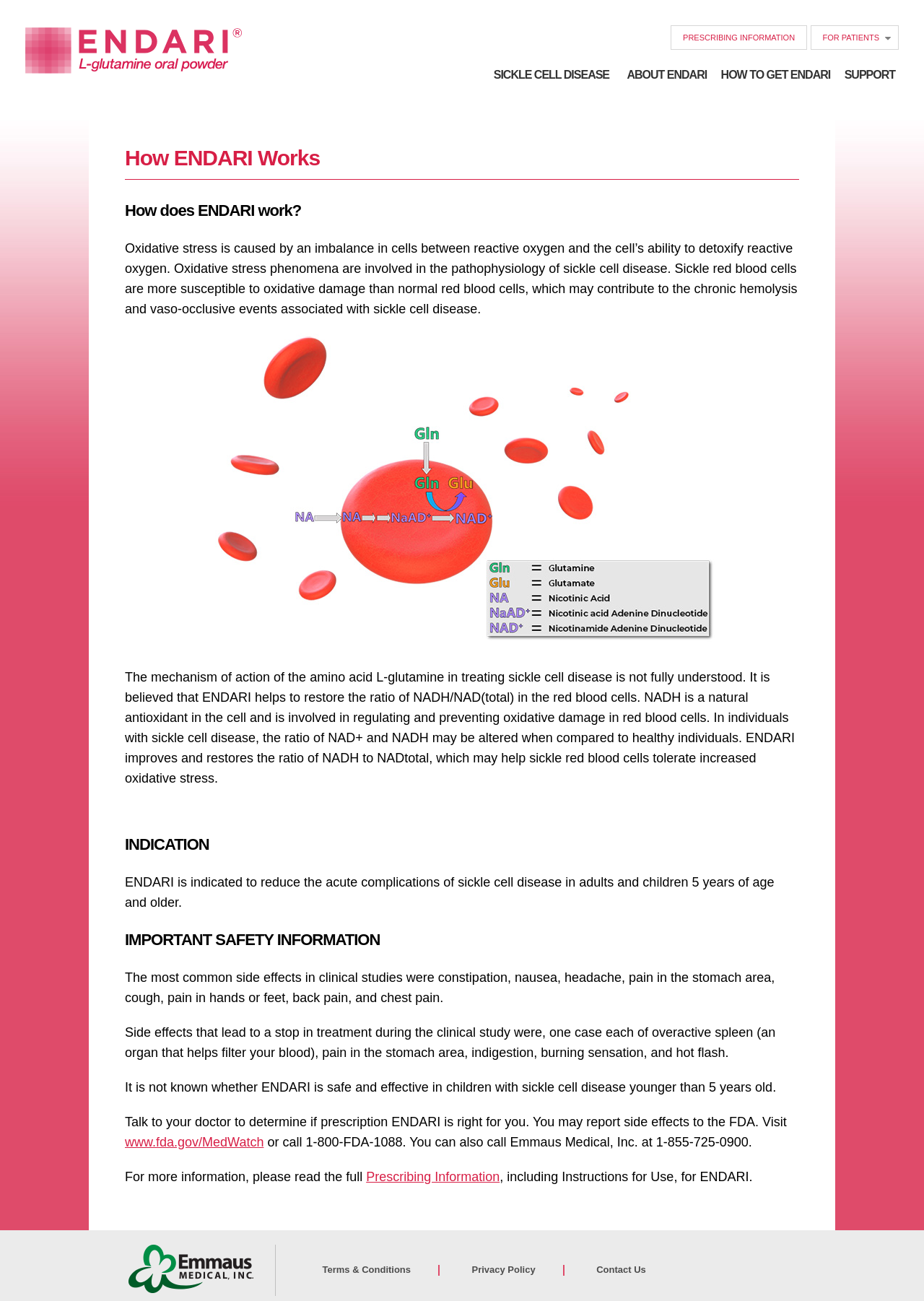Identify the bounding box coordinates of the element that should be clicked to fulfill this task: "Read the full 'Prescribing Information'". The coordinates should be provided as four float numbers between 0 and 1, i.e., [left, top, right, bottom].

[0.396, 0.899, 0.541, 0.91]